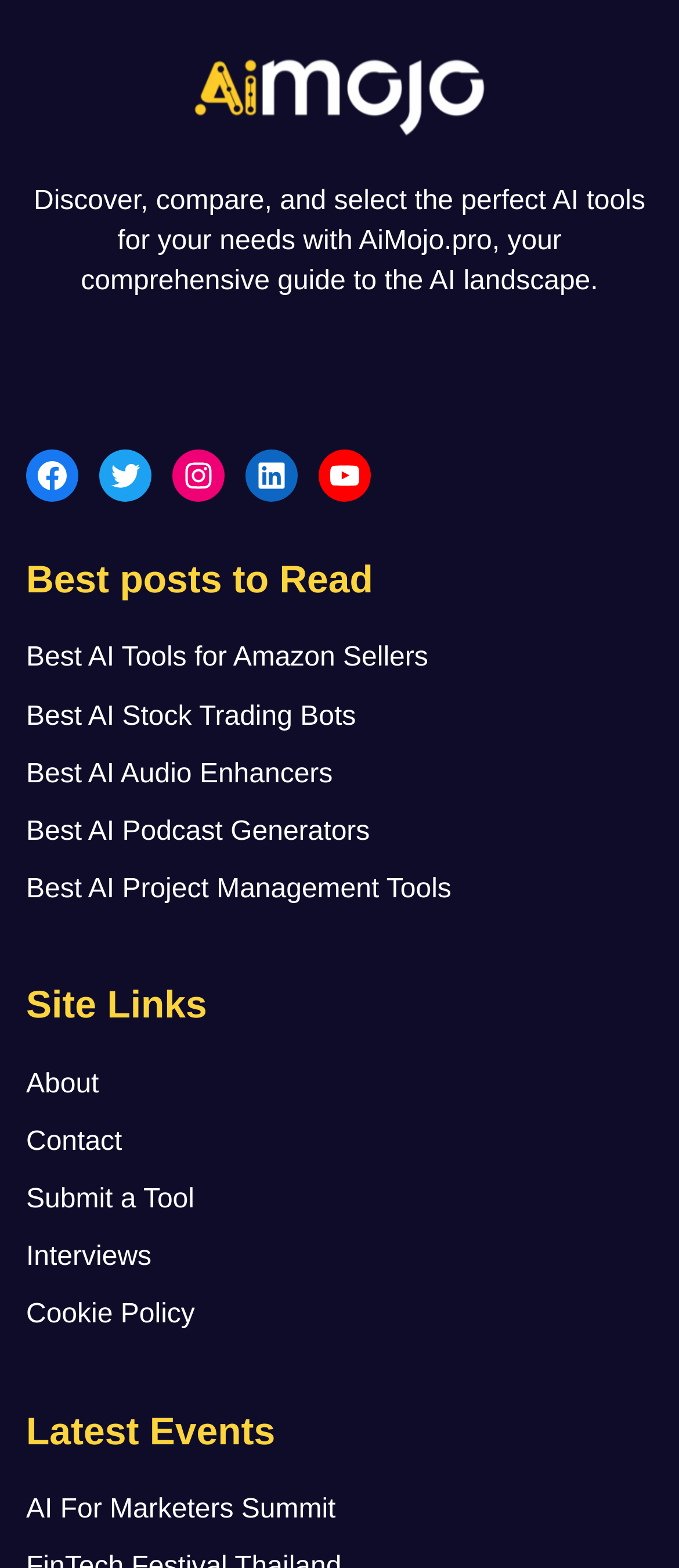Could you highlight the region that needs to be clicked to execute the instruction: "check TESTIMONIALS"?

None